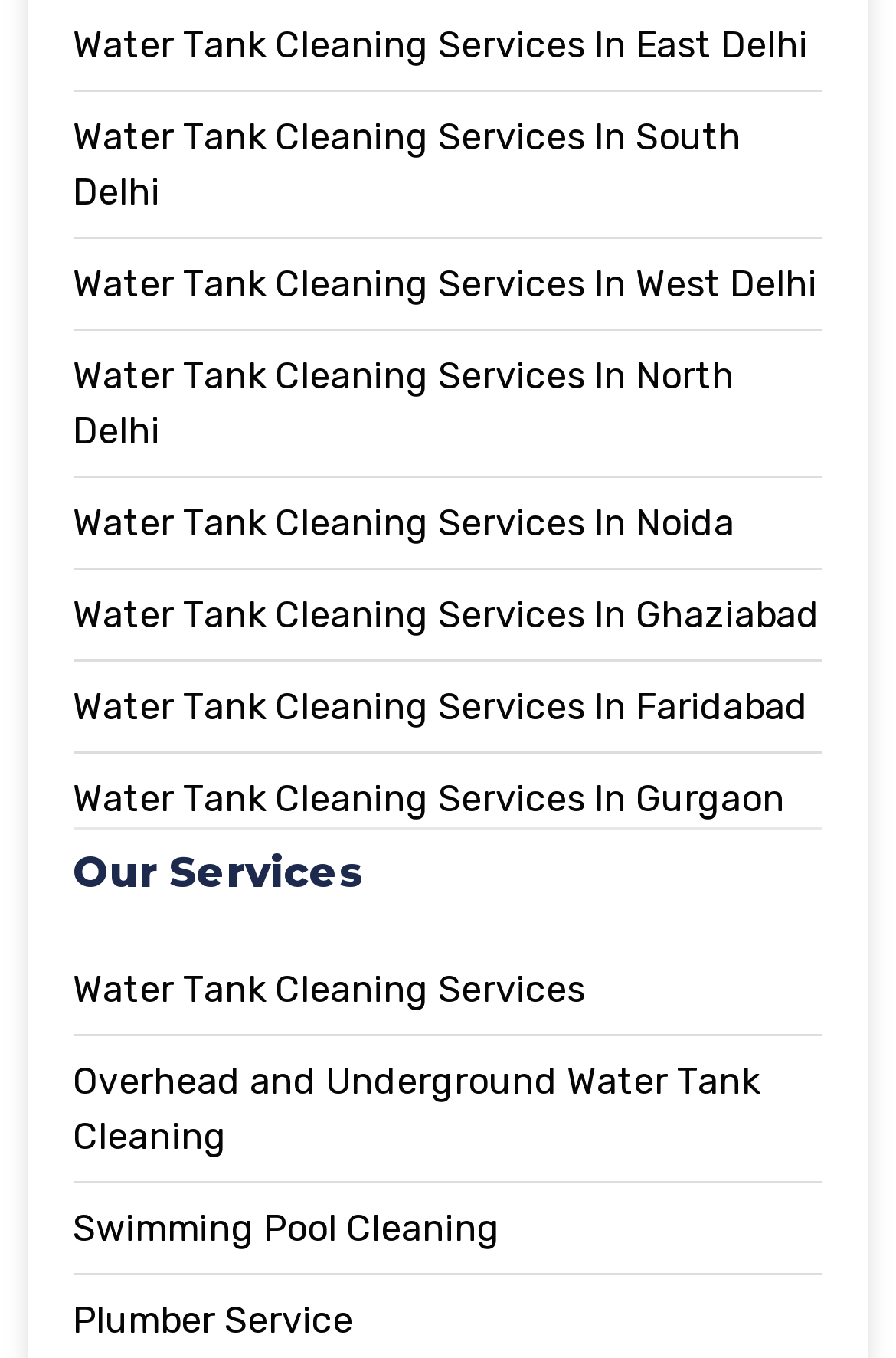How many services are listed under 'Our Services'?
Please provide a comprehensive answer based on the details in the screenshot.

I counted the number of links under the 'Our Services' heading, excluding the heading itself, and found that there are 5 services listed.